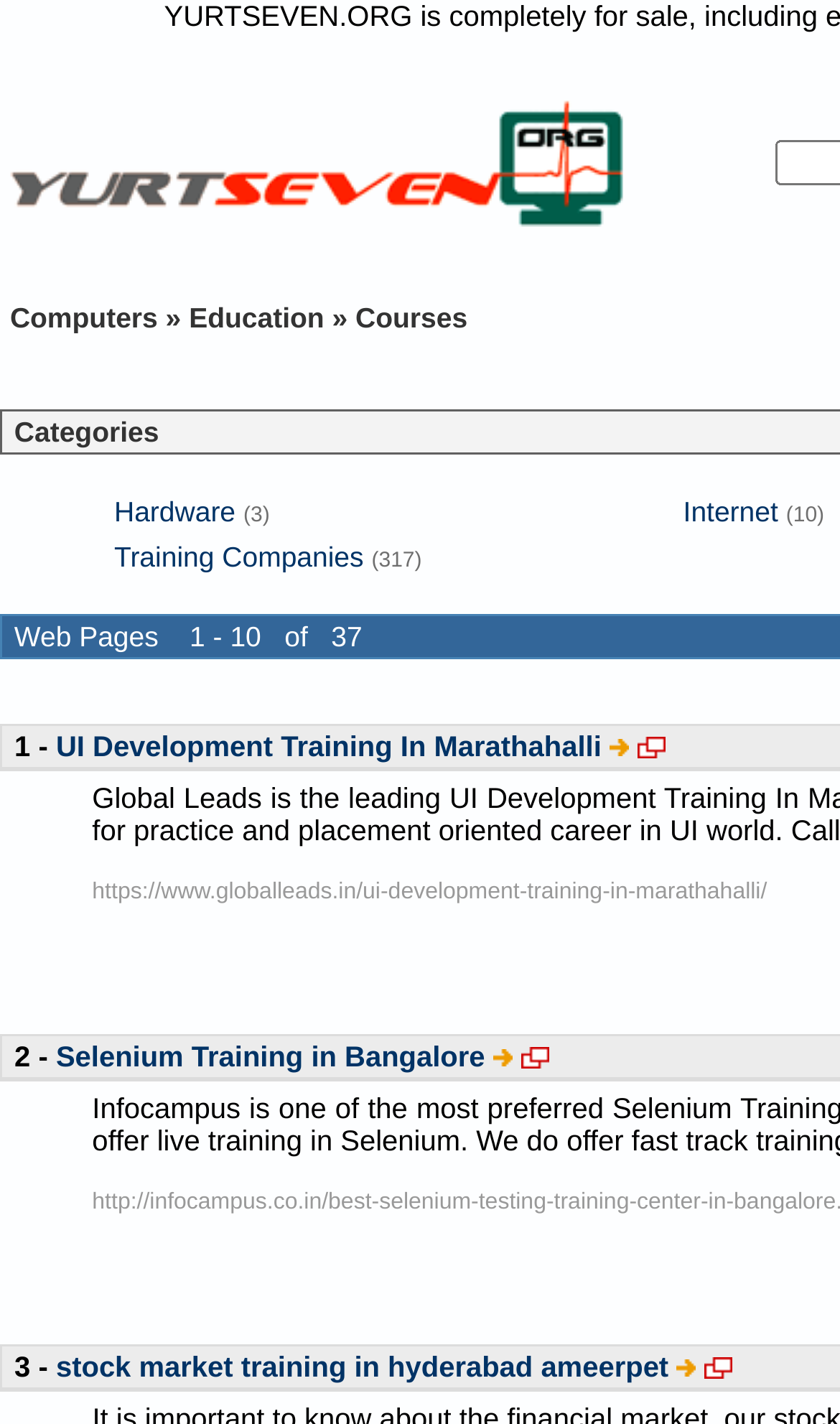Please pinpoint the bounding box coordinates for the region I should click to adhere to this instruction: "open UI Development Training In Marathahalli in a new window".

[0.758, 0.513, 0.791, 0.536]